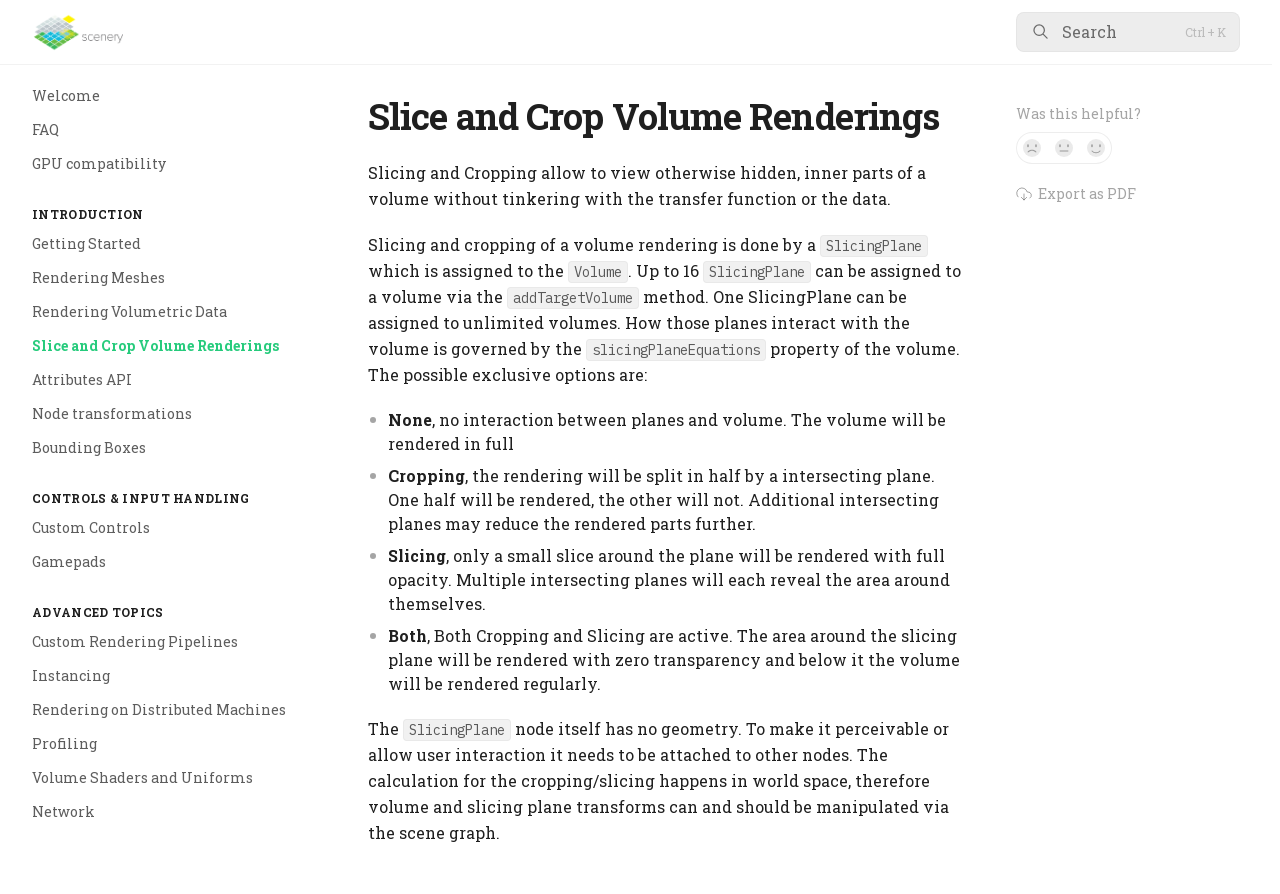Find the bounding box coordinates of the element to click in order to complete the given instruction: "Export as PDF."

[0.794, 0.197, 0.969, 0.237]